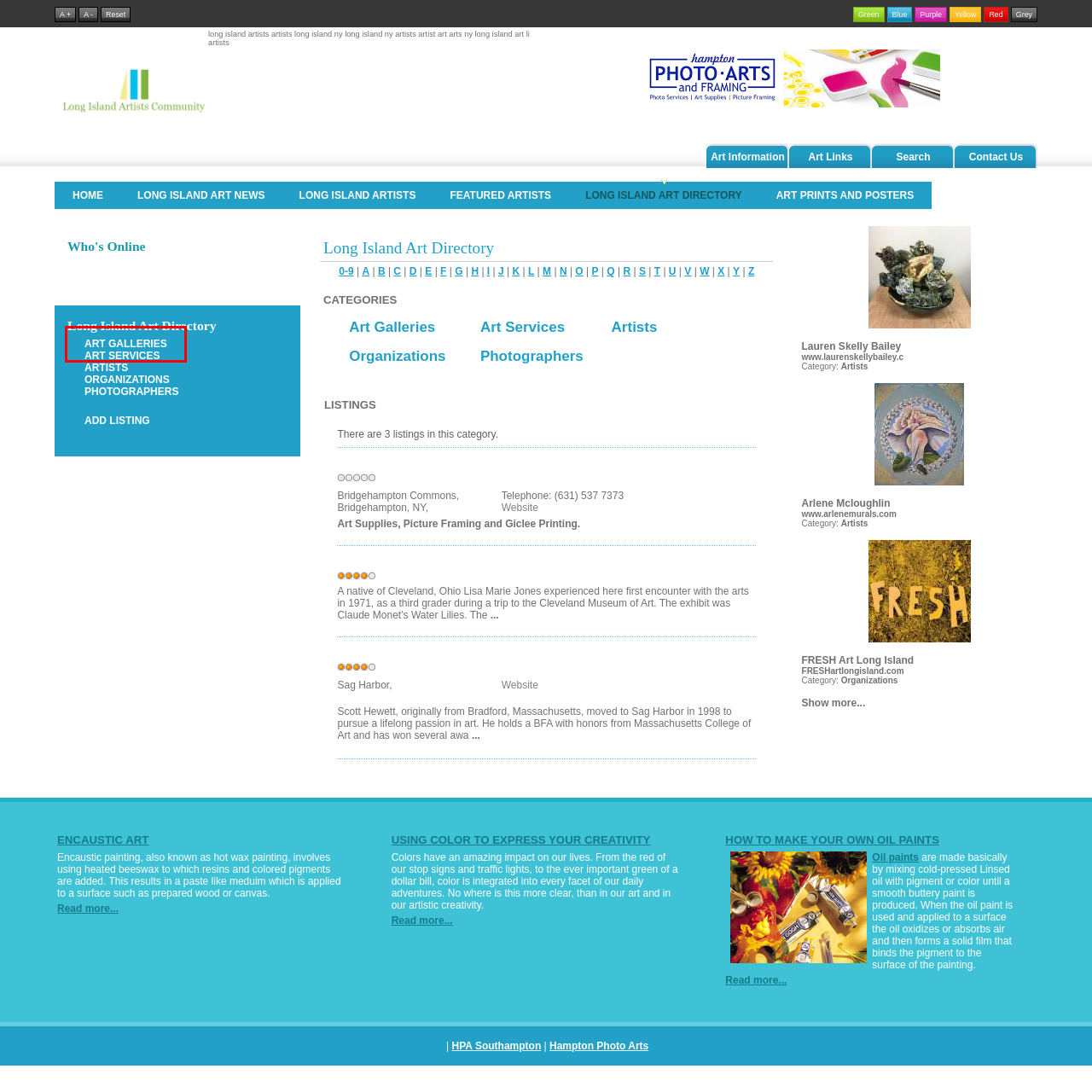With the provided webpage screenshot containing a red bounding box around a UI element, determine which description best matches the new webpage that appears after clicking the selected element. The choices are:
A. Long Island Artists Community - Search
B. Long Island Artists Community - Web Links
C. Long Island Artists Community - Organizations
D. Hampton Photo Arts - Hampton Photo Arts
E. Long Island Artists Community - Long Island Art News
F. Long Island Artists Community - How to make your own oil paints
G. Long Island Artists Community - Art Galleries
H. Long Island Artists Community - Add Listing to Root

G